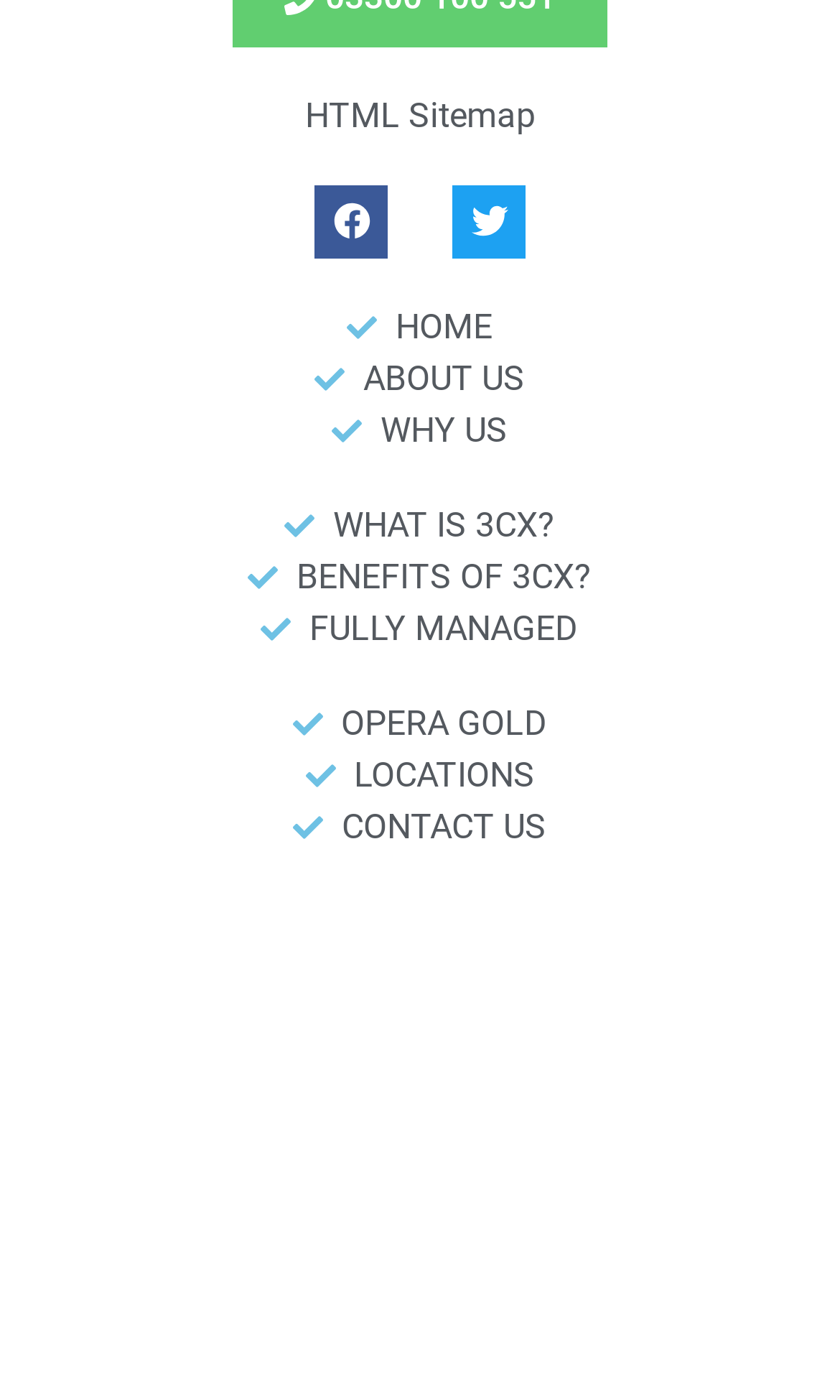Provide a single word or phrase answer to the question: 
What is the first link on the webpage?

HTML Sitemap